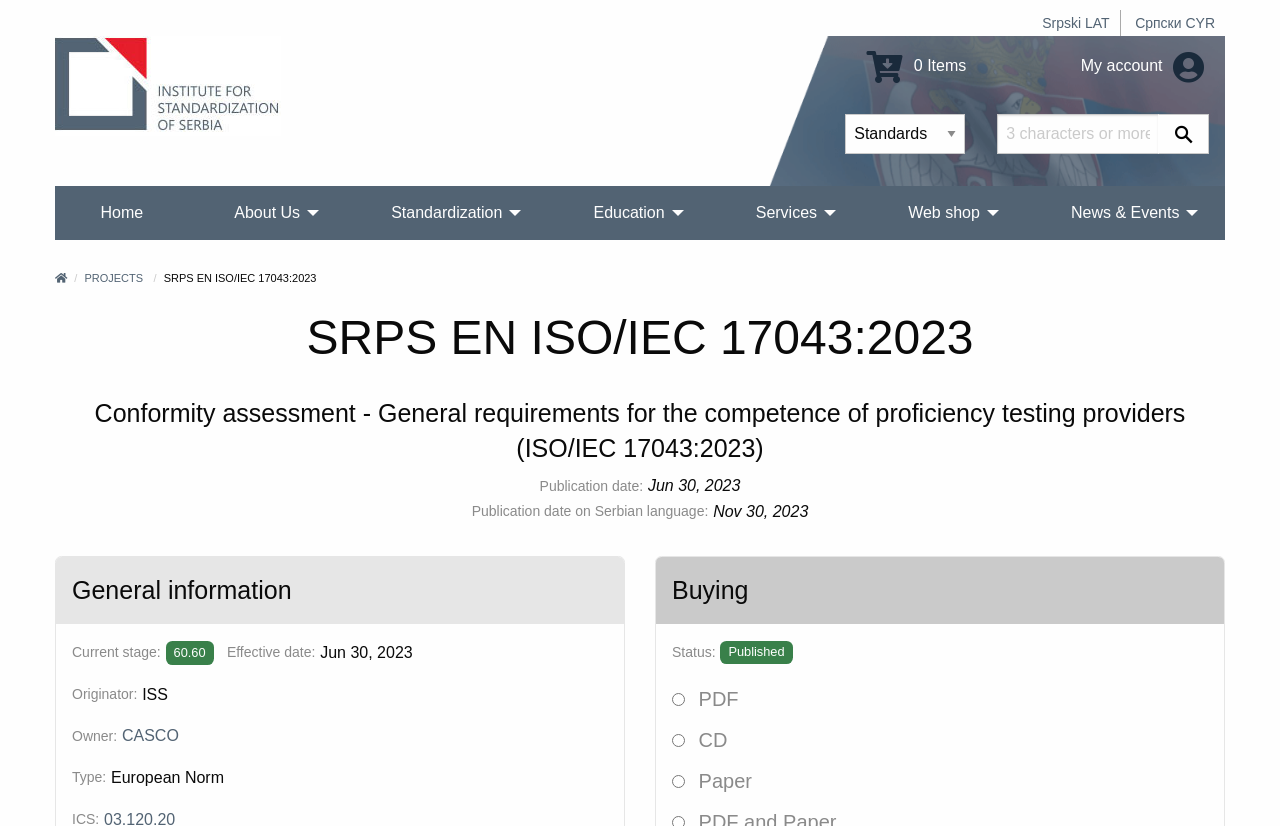Predict the bounding box coordinates of the area that should be clicked to accomplish the following instruction: "Leave a comment". The bounding box coordinates should consist of four float numbers between 0 and 1, i.e., [left, top, right, bottom].

None